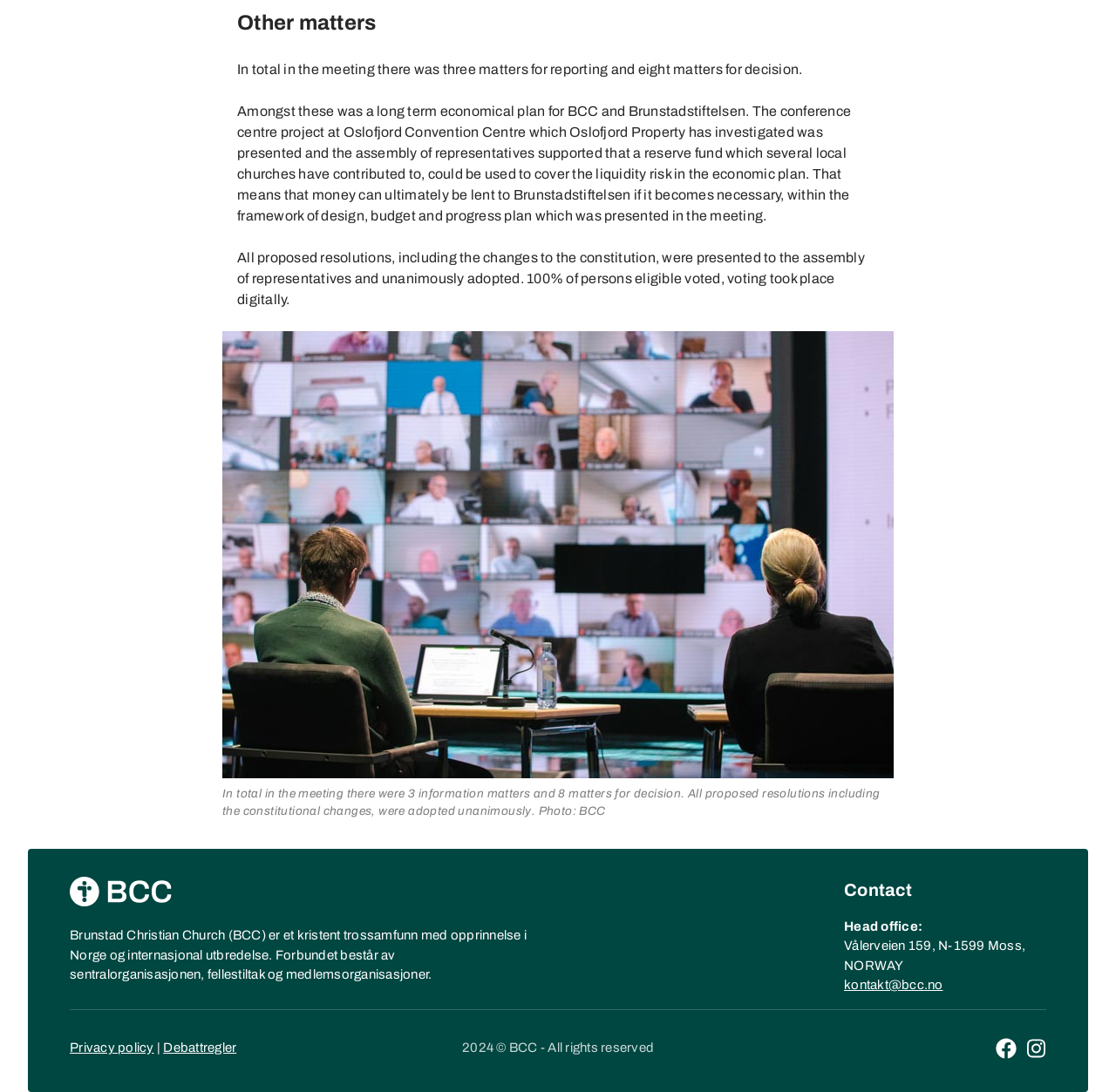How many matters were there for decision in the meeting?
Give a thorough and detailed response to the question.

According to the StaticText element with ID 169, there were 8 matters for decision in the meeting. This information is also mentioned in the Figcaption element with ID 288.